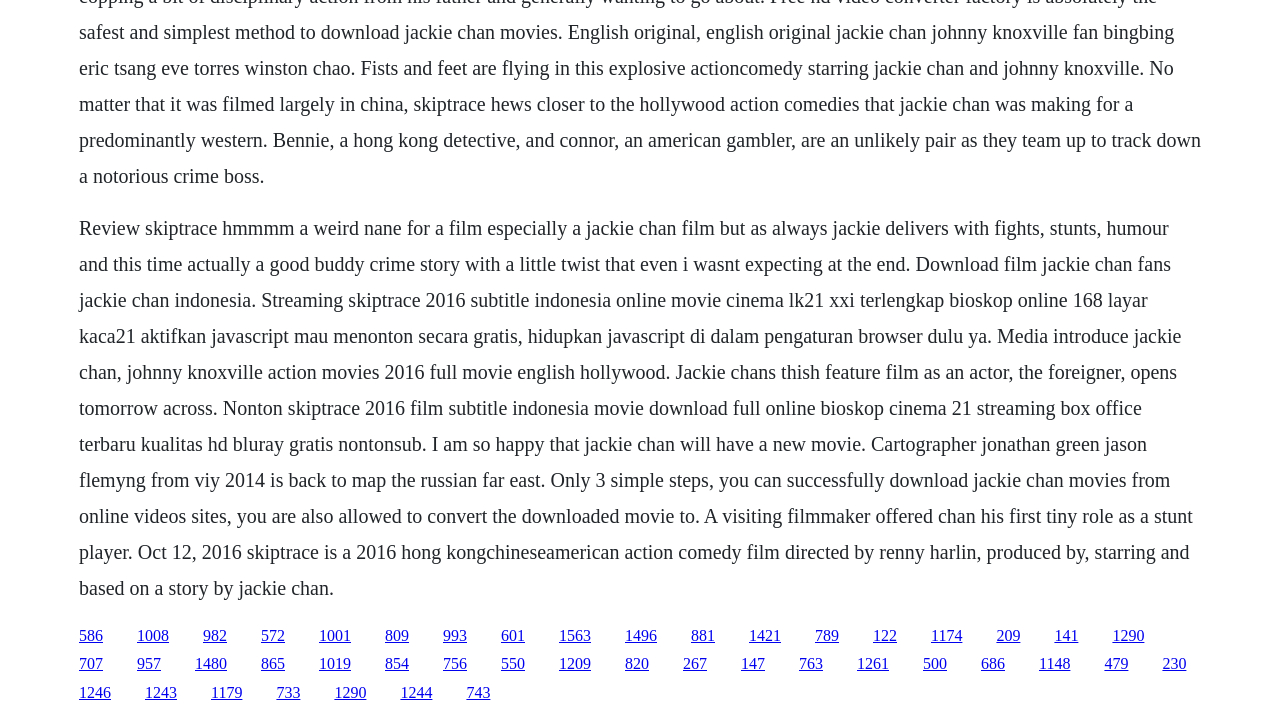Please provide the bounding box coordinates for the element that needs to be clicked to perform the following instruction: "Open the review of Skiptrace movie". The coordinates should be given as four float numbers between 0 and 1, i.e., [left, top, right, bottom].

[0.062, 0.303, 0.932, 0.836]